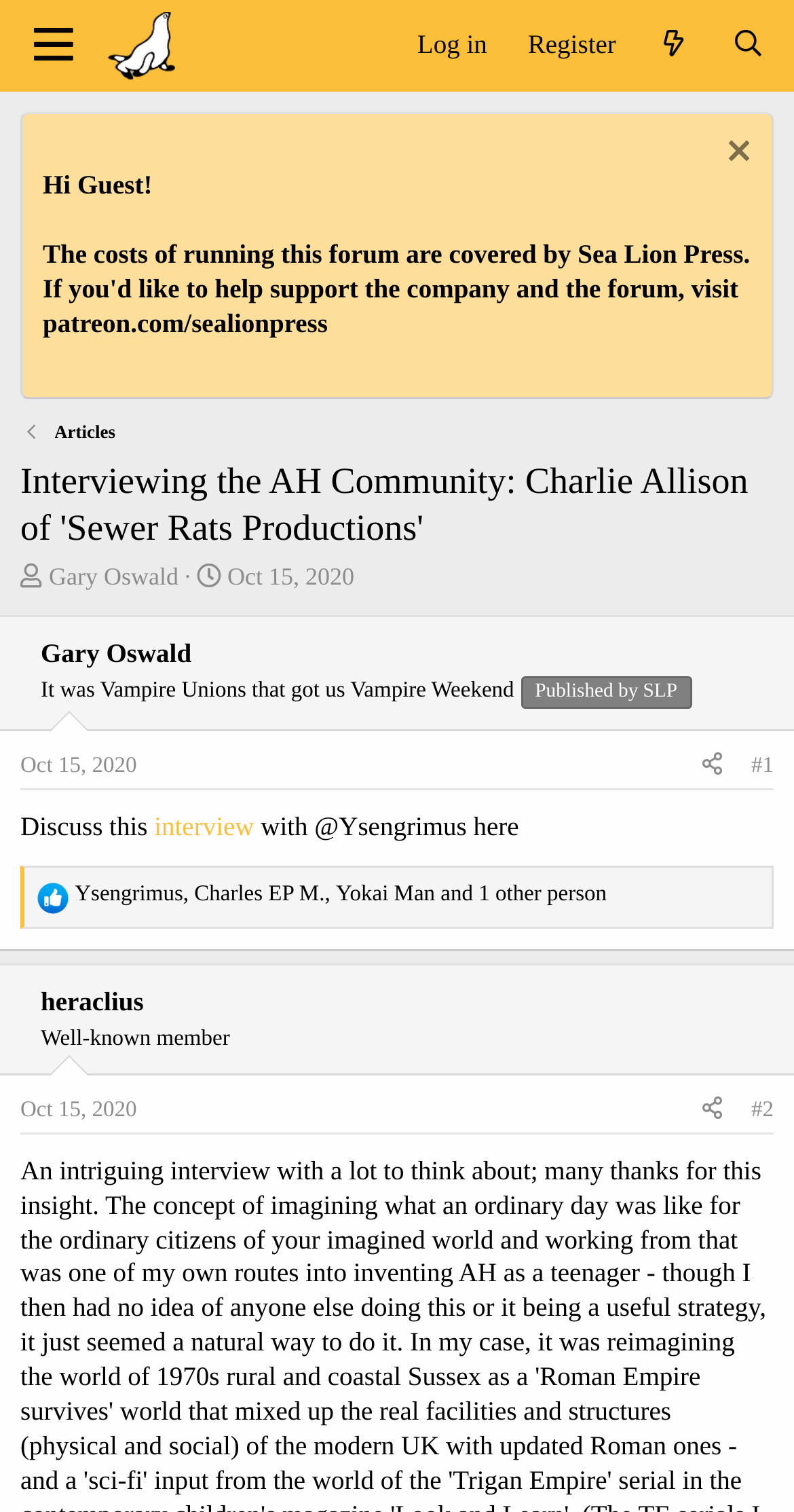Pinpoint the bounding box coordinates of the clickable area necessary to execute the following instruction: "Read Blog posts". The coordinates should be given as four float numbers between 0 and 1, namely [left, top, right, bottom].

None